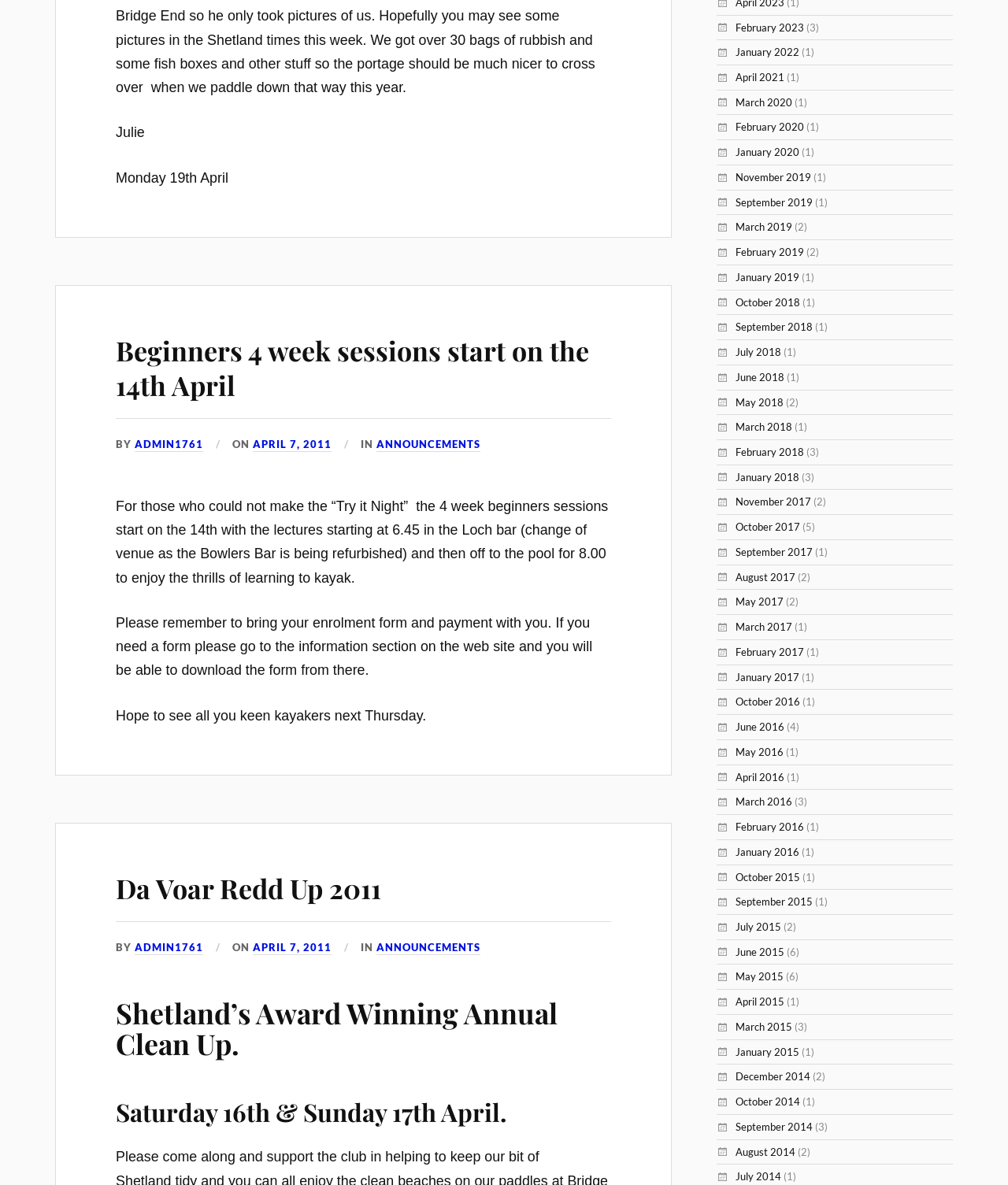Pinpoint the bounding box coordinates of the clickable area needed to execute the instruction: "Click the 'Beginners 4 week sessions start on the 14th April' link". The coordinates should be specified as four float numbers between 0 and 1, i.e., [left, top, right, bottom].

[0.115, 0.28, 0.584, 0.34]